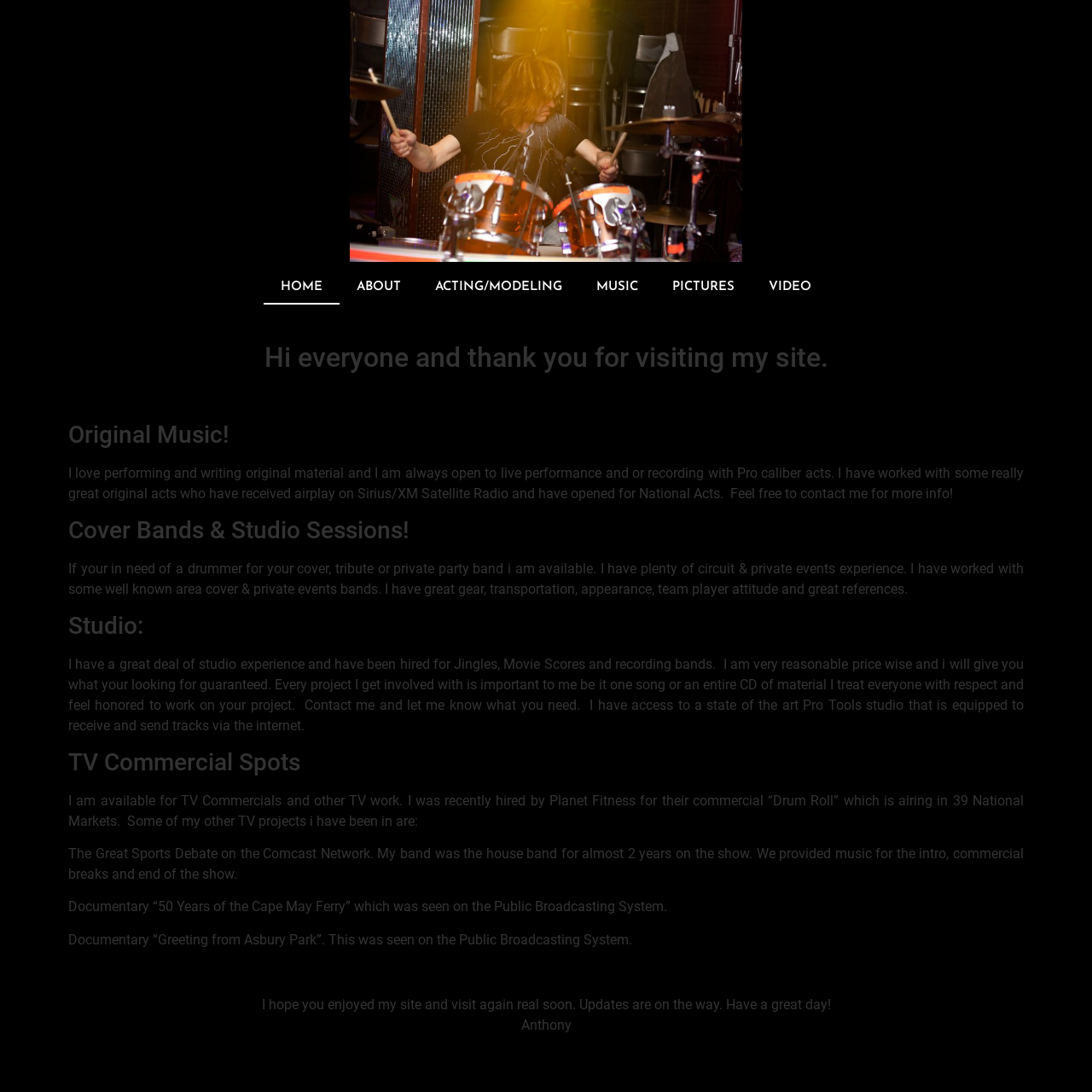Locate the UI element that matches the description Full Stack Jobs in the webpage screenshot. Return the bounding box coordinates in the format (top-left x, top-left y, bottom-right x, bottom-right y), with values ranging from 0 to 1.

None